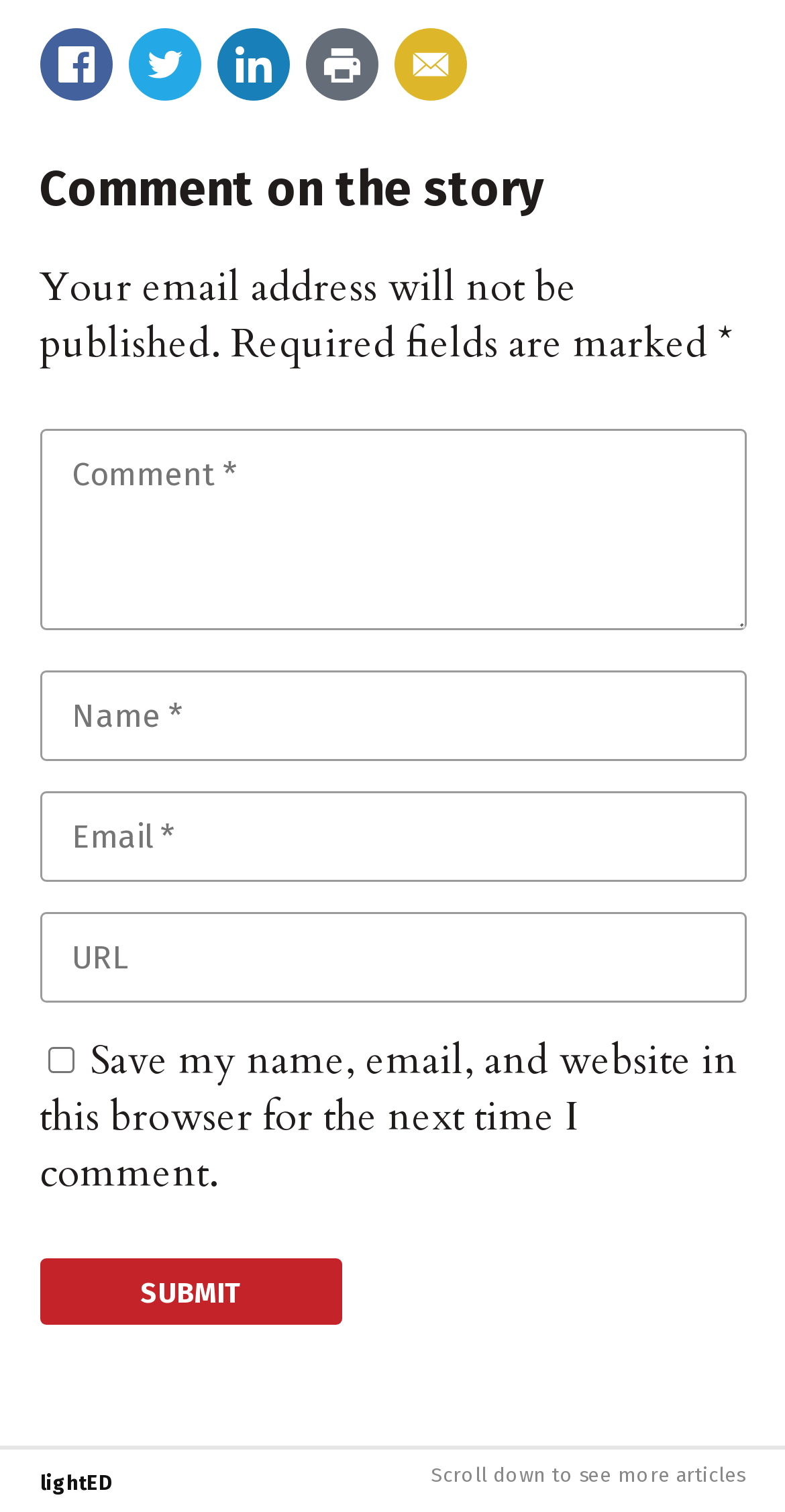What is the label of the last textbox? Based on the image, give a response in one word or a short phrase.

URL